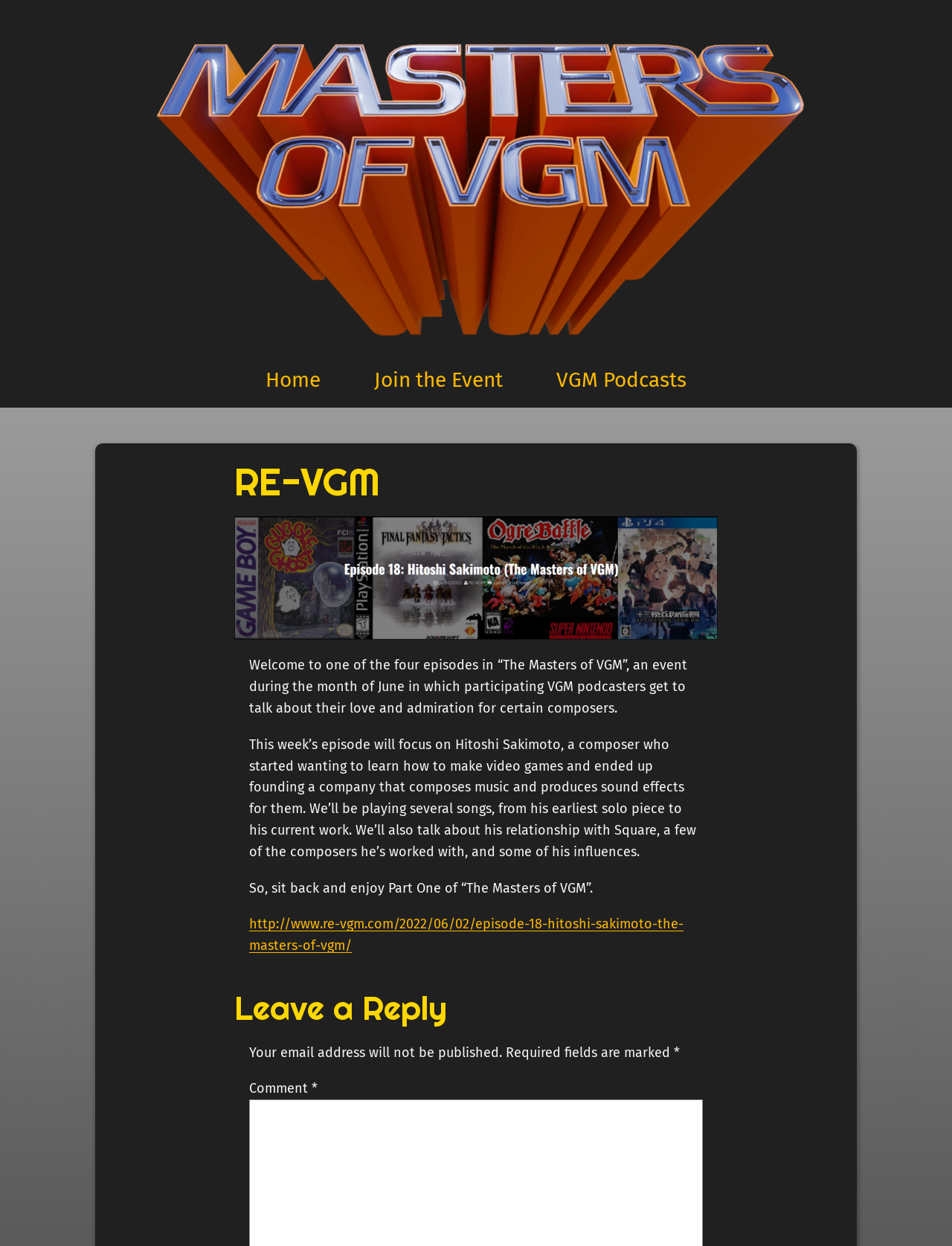Identify the bounding box coordinates for the UI element described as: "VGM Podcasts". The coordinates should be provided as four floats between 0 and 1: [left, top, right, bottom].

[0.562, 0.284, 0.743, 0.327]